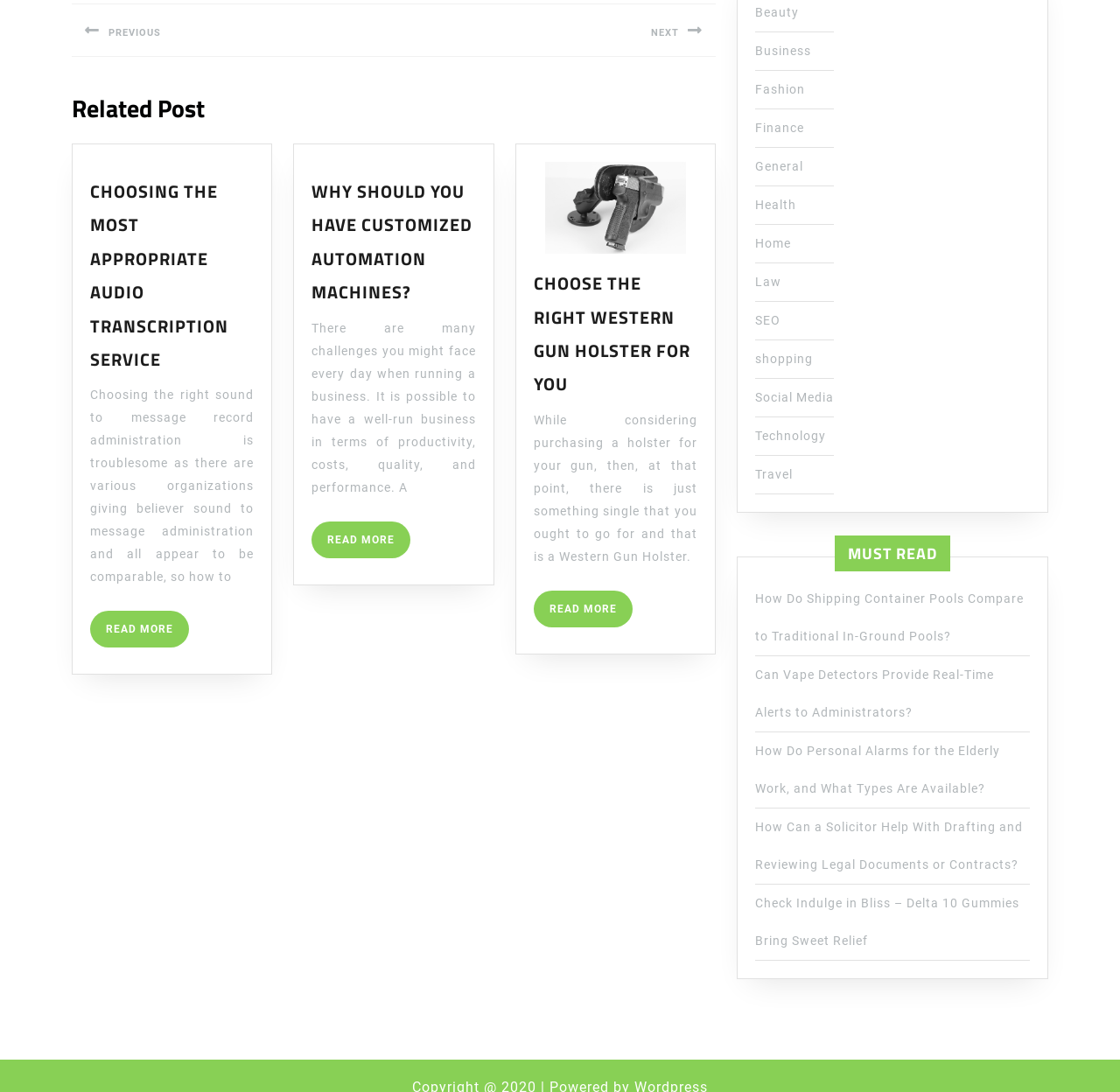How many articles are on the webpage? Examine the screenshot and reply using just one word or a brief phrase.

3